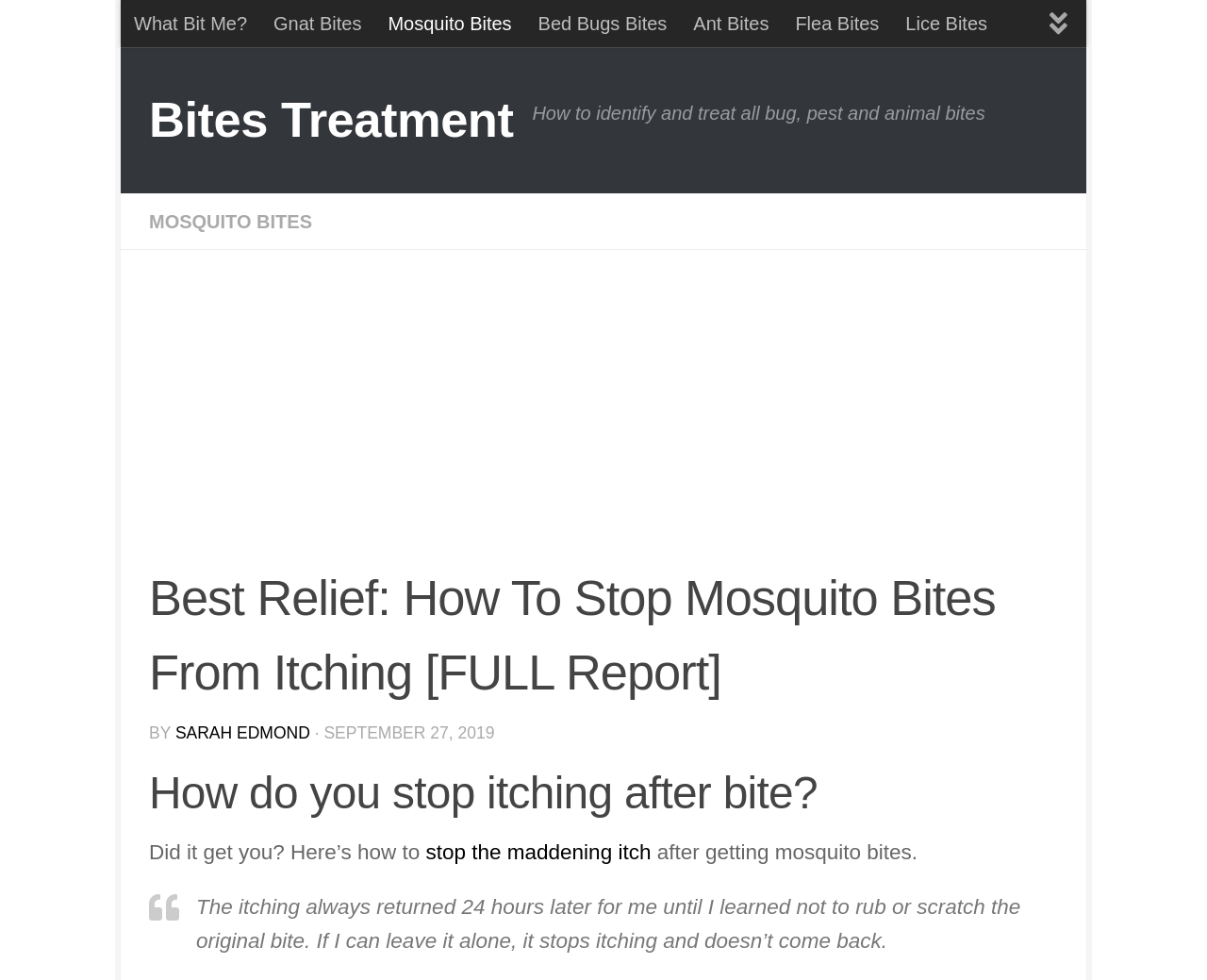Deliver a detailed narrative of the webpage's visual and textual elements.

The webpage is about providing relief from mosquito bites and itching. At the top, there is a navigation menu with links to skip to content, and several links to different types of bites, such as gnat bites, bed bugs bites, and flea bites. 

Below the navigation menu, there is a heading that reads "Best Relief: How To Stop Mosquito Bites From Itching [FULL Report] – Bites Treatment". 

To the right of the heading, there is a link to "Bites Treatment". 

Further down, there is a paragraph of text that explains how to identify and treat all bug, pest, and animal bites. 

Below this paragraph, there is a link to "MOSQUITO BITES" and an advertisement iframe. 

The main content of the webpage starts with a heading that reads "Best Relief: How To Stop Mosquito Bites From Itching [FULL Report]". 

Below the heading, there is information about the author, Sarah Edmond, and the date of publication, September 27, 2019. 

The main article starts with a heading that asks "How do you stop itching after a bite?" 

The article then provides a solution to stop the itching, with a link to "stop the maddening itch". 

Finally, there is a blockquote that shares a personal experience of dealing with mosquito bites and the importance of not rubbing or scratching the original bite.